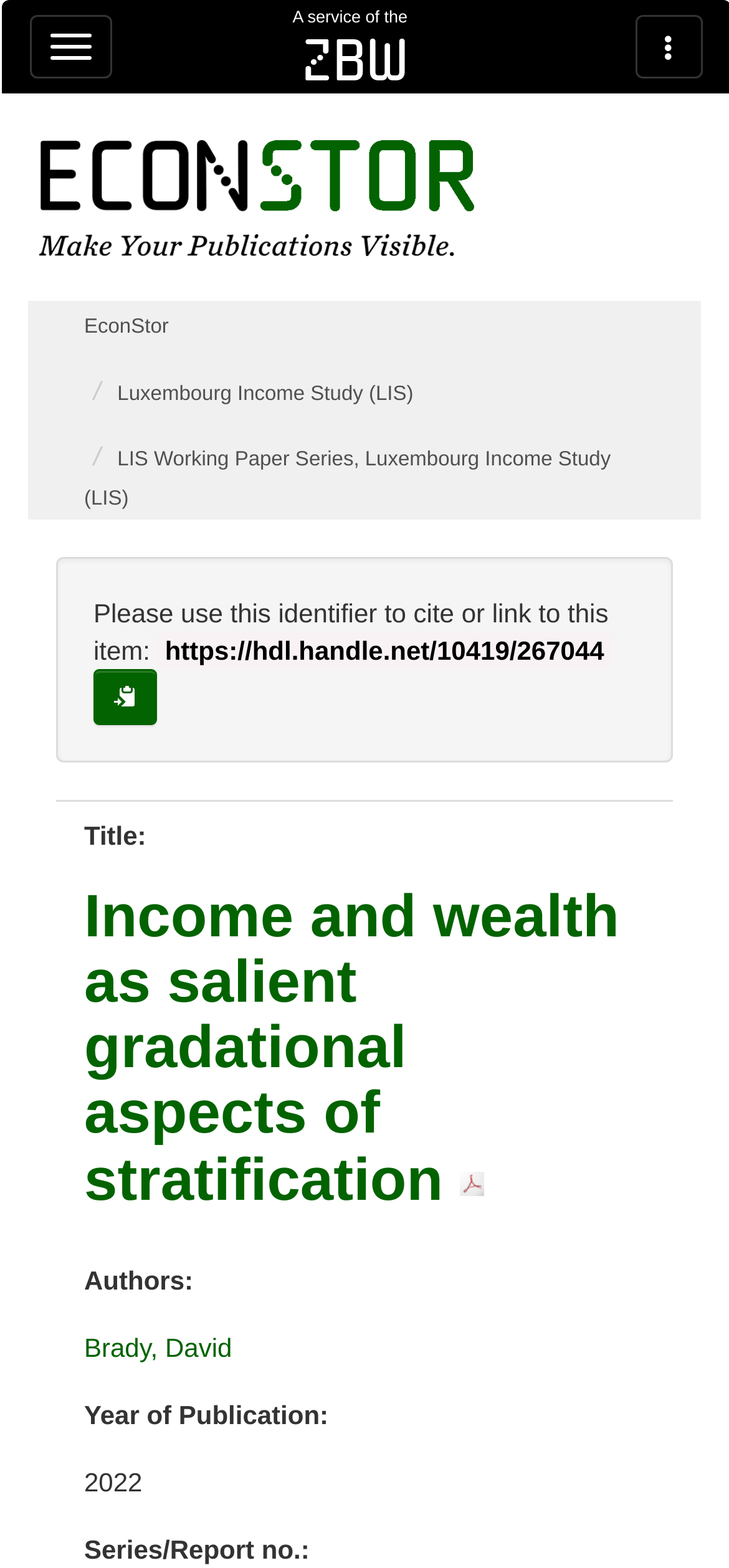Point out the bounding box coordinates of the section to click in order to follow this instruction: "Download the PDF".

[0.115, 0.562, 0.849, 0.773]